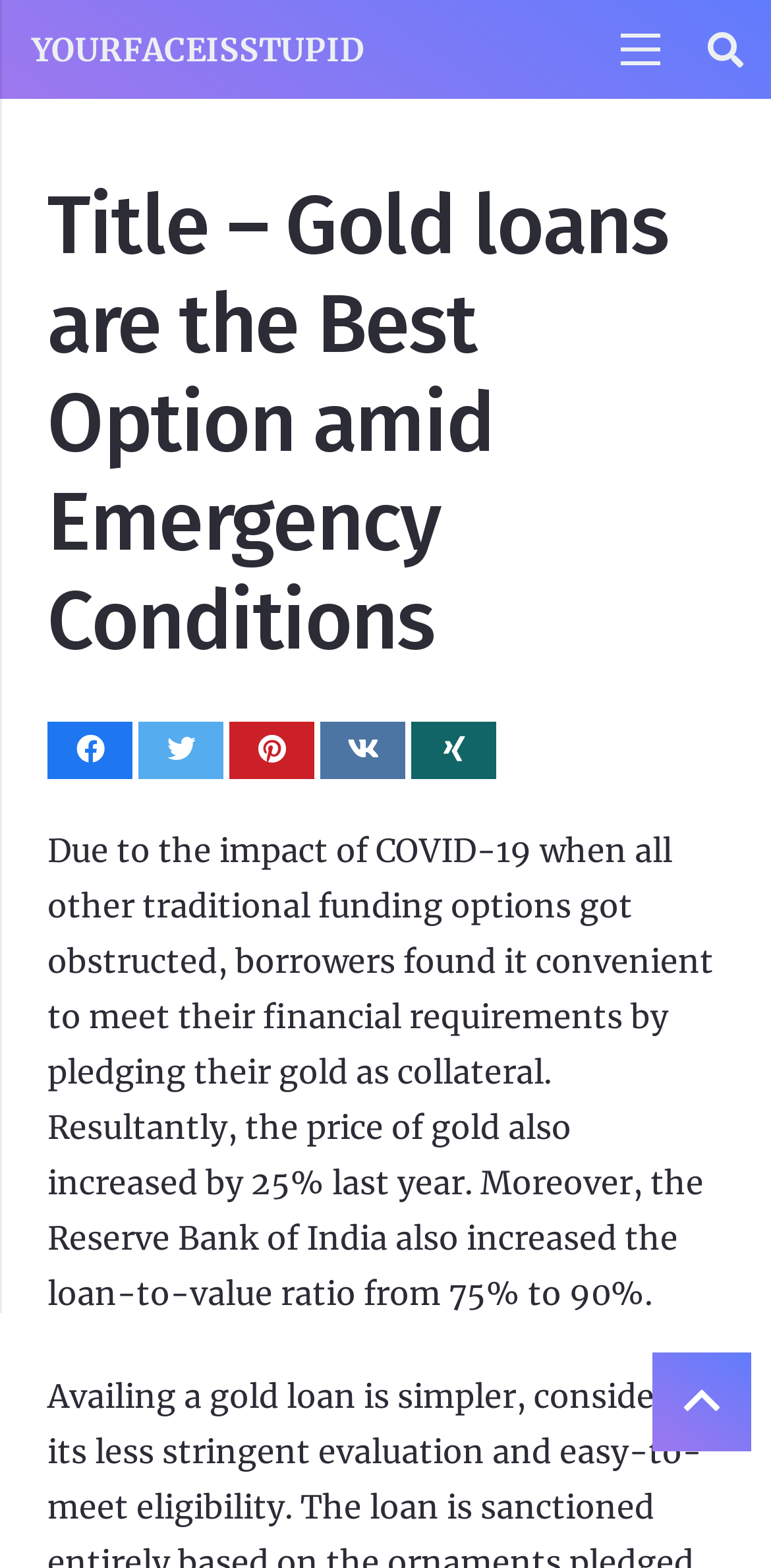What is the current loan-to-value ratio?
Answer the question with a thorough and detailed explanation.

According to the text, the Reserve Bank of India increased the loan-to-value ratio from 75% to 90%. This information is provided in the paragraph that explains how borrowers found it convenient to meet their financial requirements by pledging their gold as collateral.